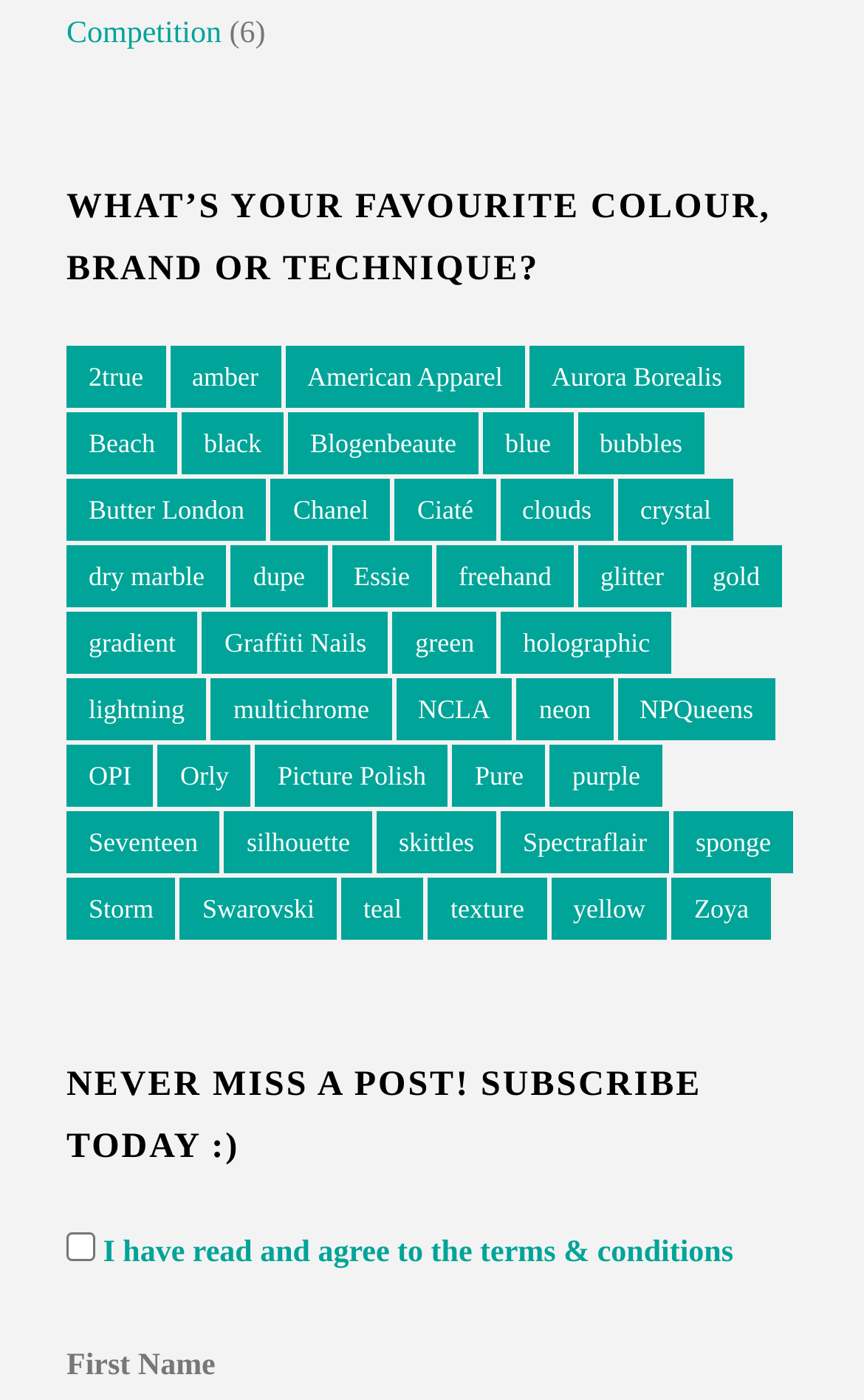Identify the bounding box coordinates of the region that should be clicked to execute the following instruction: "Click on the 'Competition' link".

[0.077, 0.013, 0.256, 0.037]